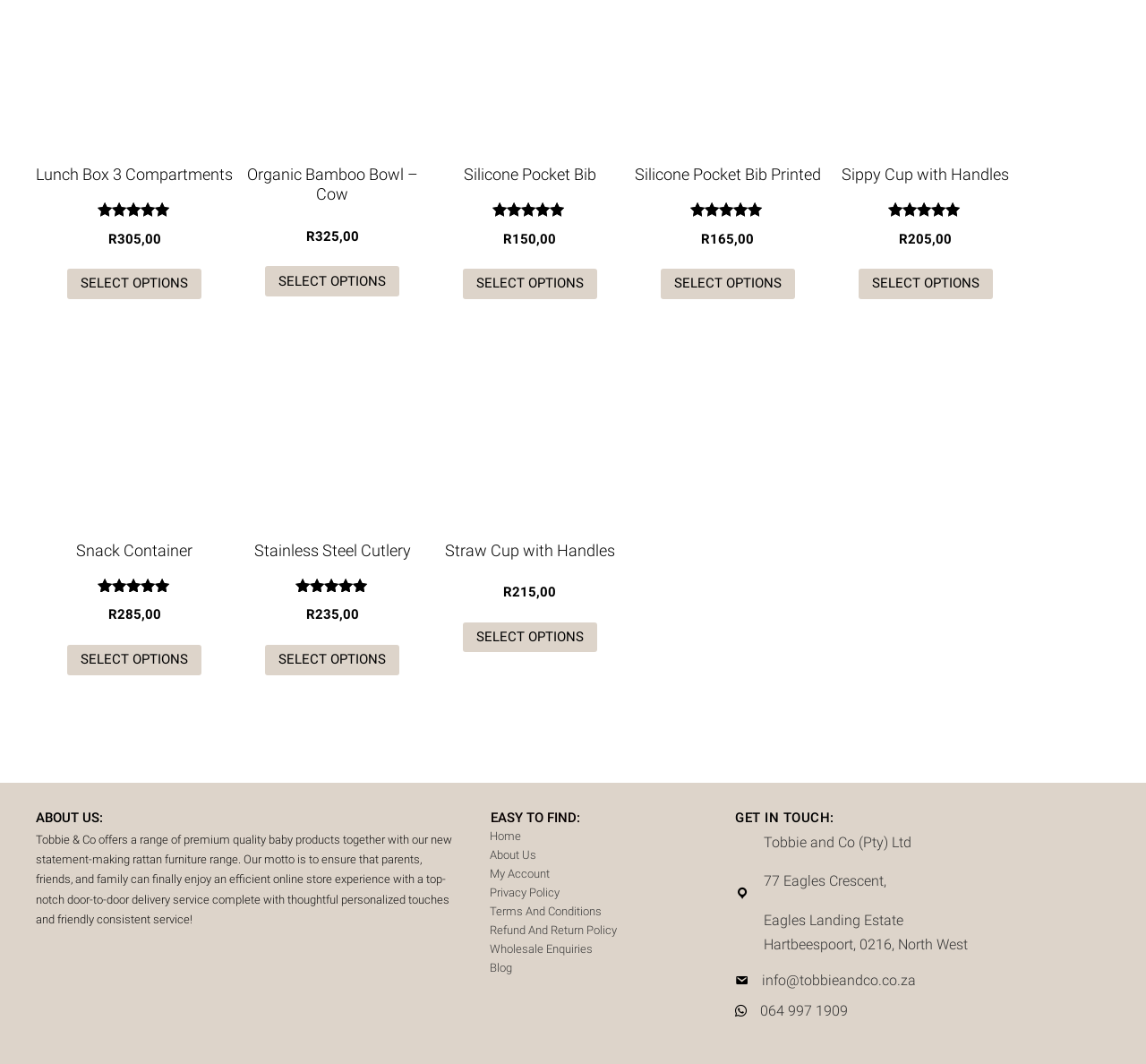Provide a short answer using a single word or phrase for the following question: 
What is the company name mentioned on this webpage?

Tobbie & Co